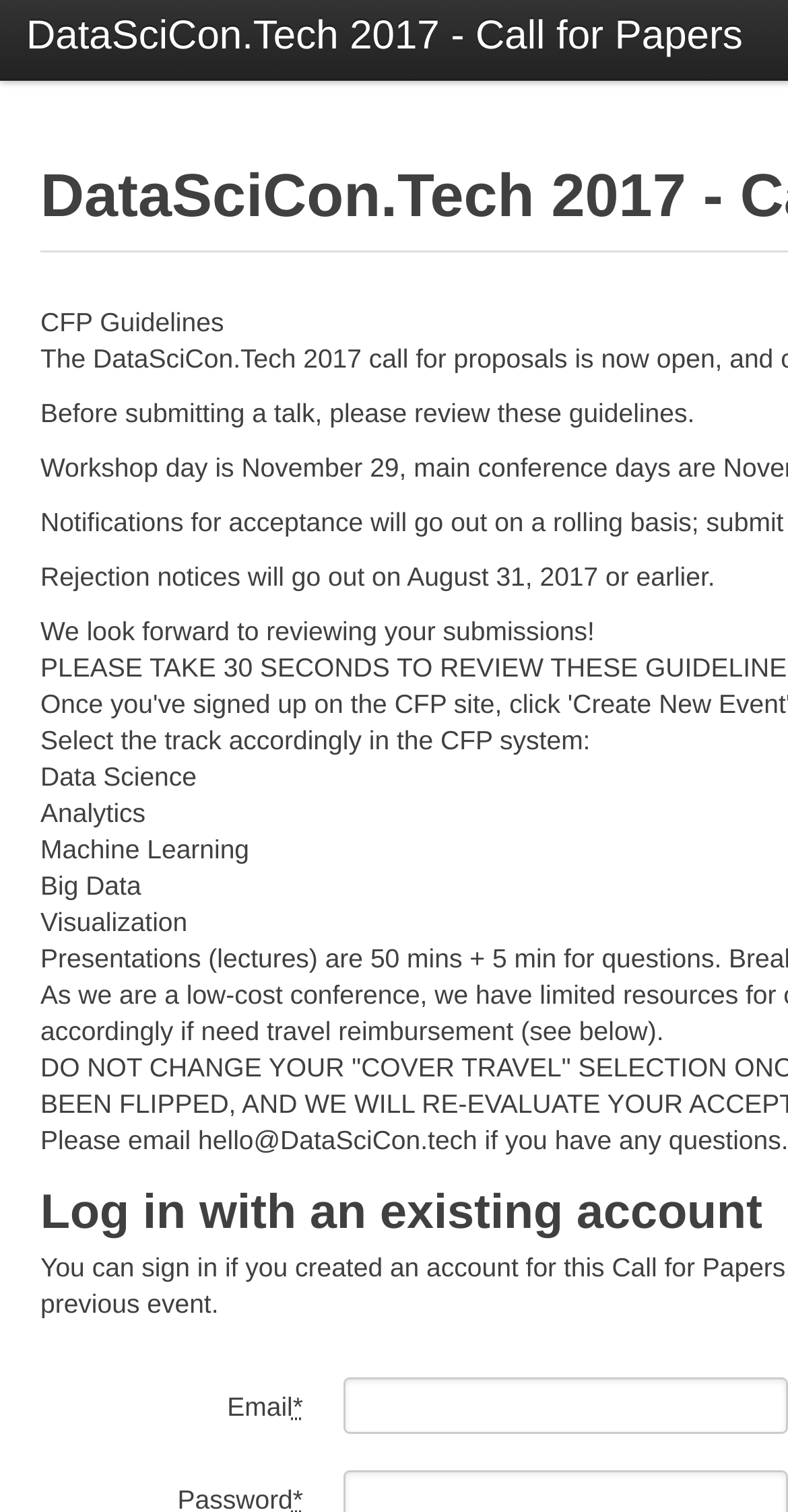Specify the bounding box coordinates (top-left x, top-left y, bottom-right x, bottom-right y) of the UI element in the screenshot that matches this description: name="user[email]"

[0.436, 0.911, 1.0, 0.948]